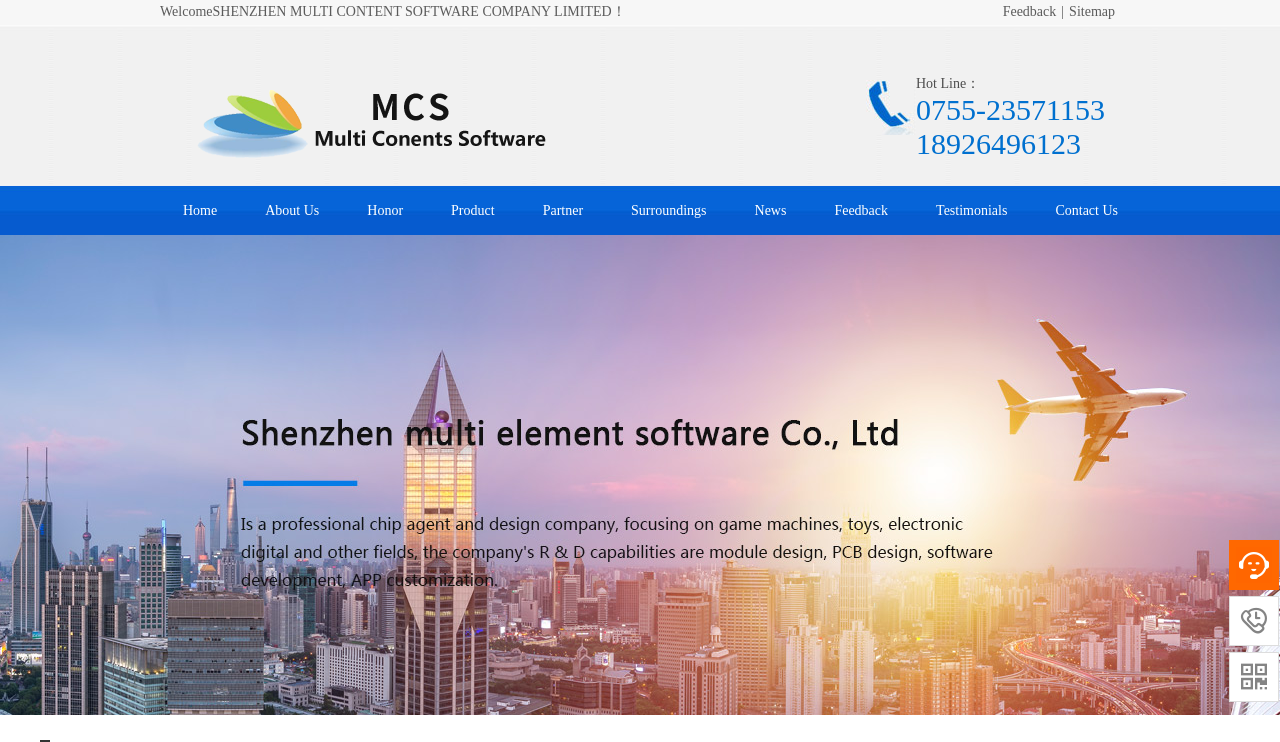Refer to the screenshot and answer the following question in detail:
What is the hotline number?

I found the hotline number by looking at the static text element with the text 'Hot Line：' and the adjacent static text element with the text '0755-23571153'.